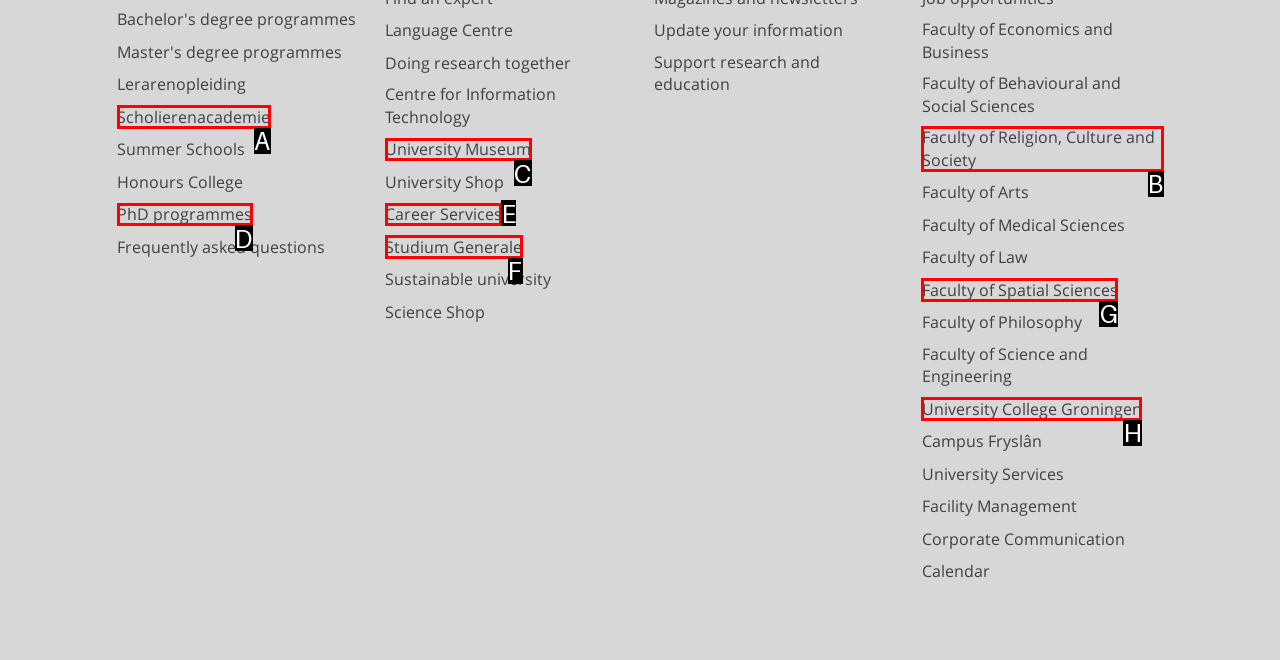Tell me which one HTML element I should click to complete the following task: Click on the 'NEXT POST' link Answer with the option's letter from the given choices directly.

None